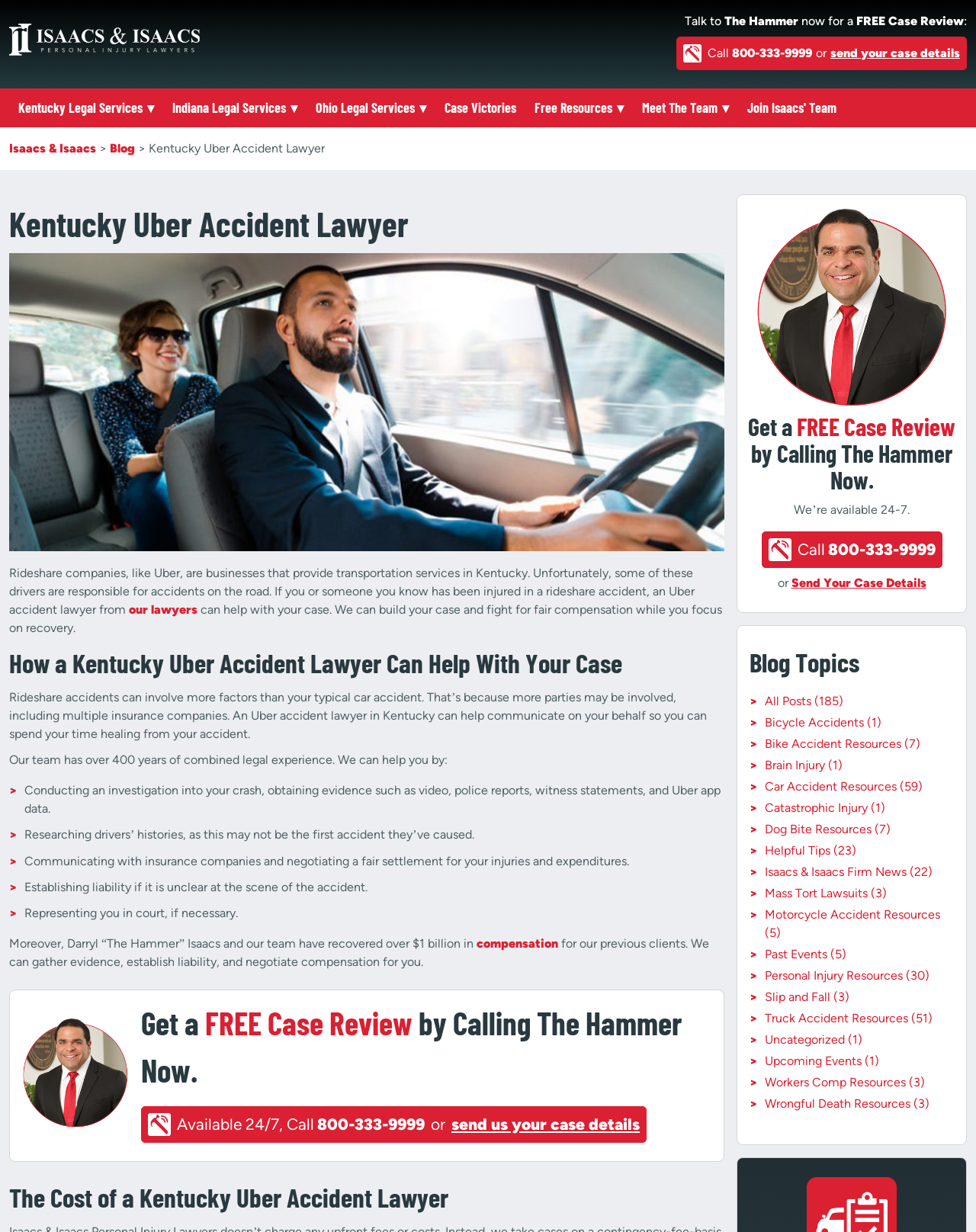Give a one-word or phrase response to the following question: What is the phone number to call for a free case review?

800-333-9999